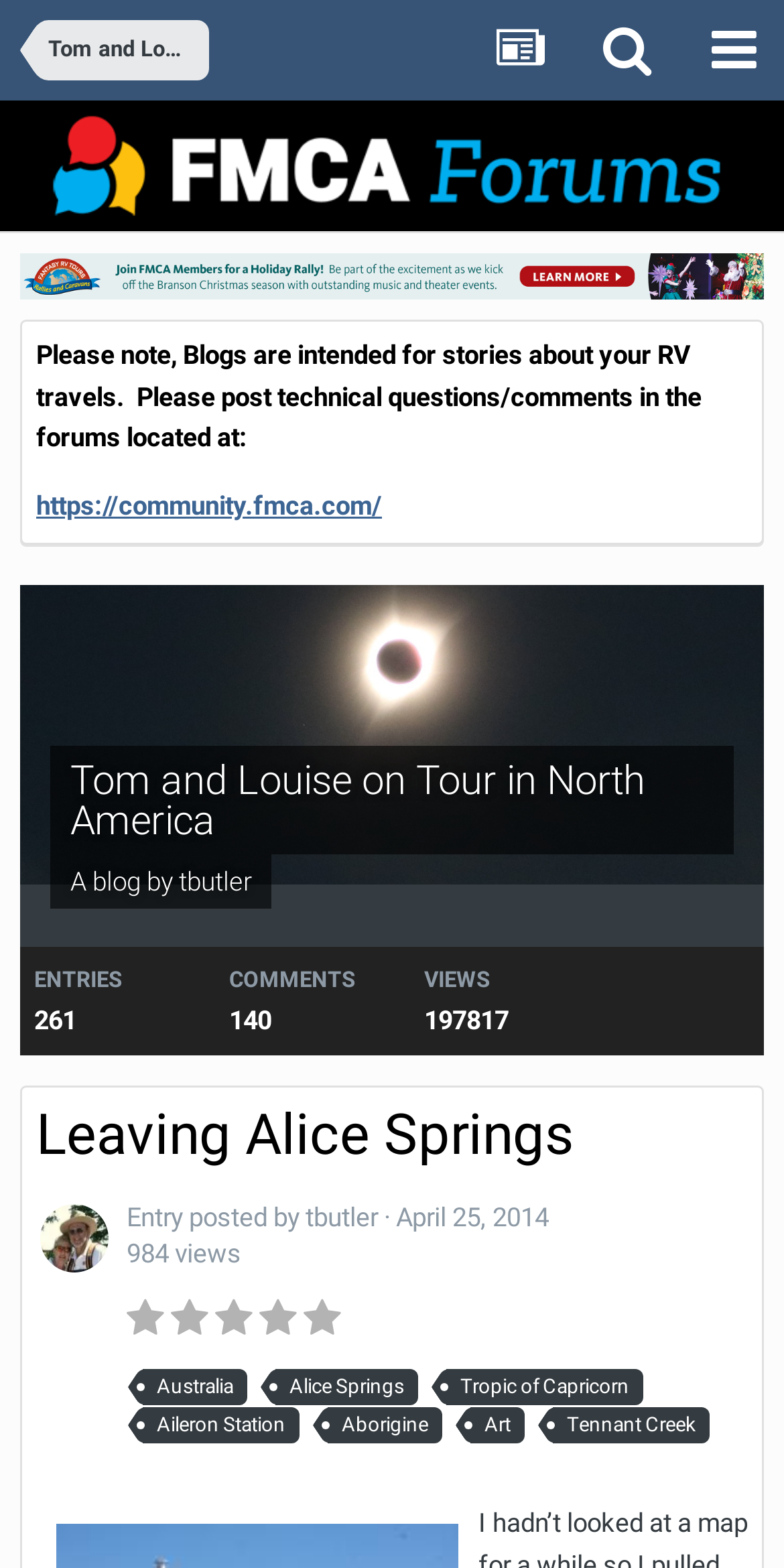Please find the bounding box coordinates (top-left x, top-left y, bottom-right x, bottom-right y) in the screenshot for the UI element described as follows: Tropic of Capricorn

[0.569, 0.873, 0.821, 0.896]